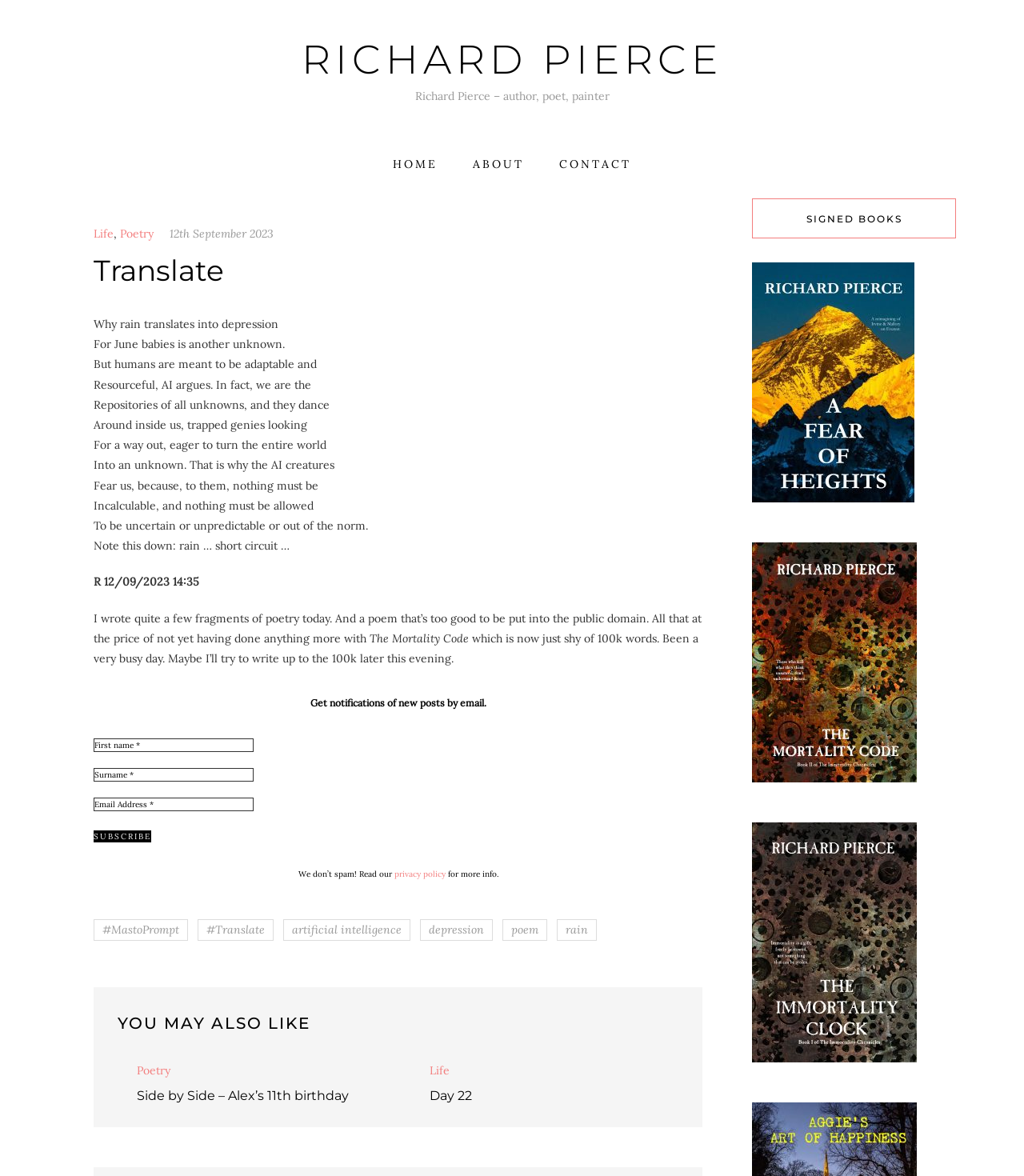Indicate the bounding box coordinates of the element that needs to be clicked to satisfy the following instruction: "View the 'Side by Side – Alex’s 11th birthday' article". The coordinates should be four float numbers between 0 and 1, i.e., [left, top, right, bottom].

[0.134, 0.925, 0.341, 0.938]